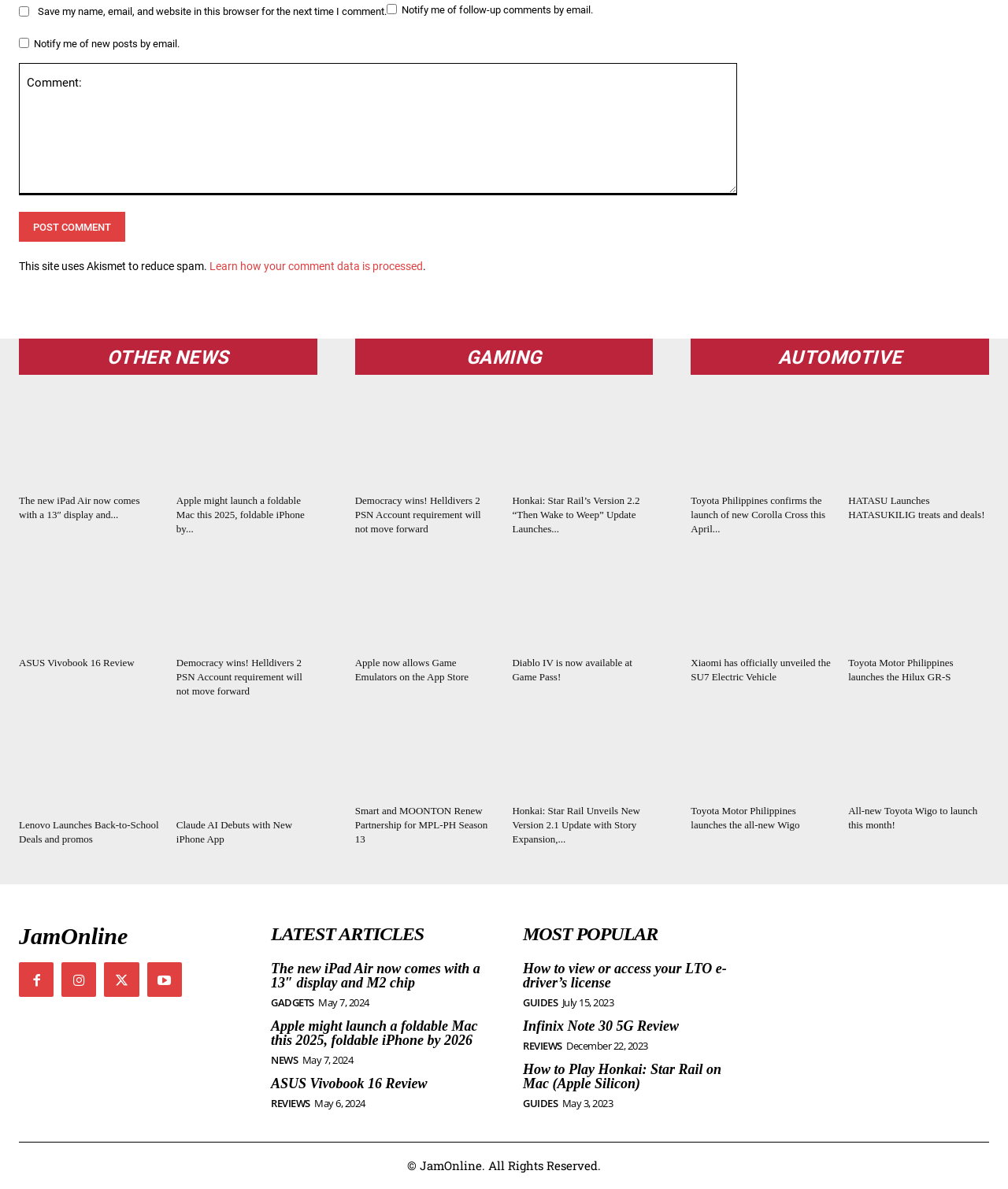What is the topic of the heading 'AUTOMOTIVE'?
Please provide a comprehensive answer based on the information in the image.

The heading 'AUTOMOTIVE' is a category title, and it is followed by several links and images related to cars and vehicles, such as 'Toyota Corolla Cross' and 'Xiaomi SU7 Electric Vehicle'. Therefore, the topic of this heading is automotive.